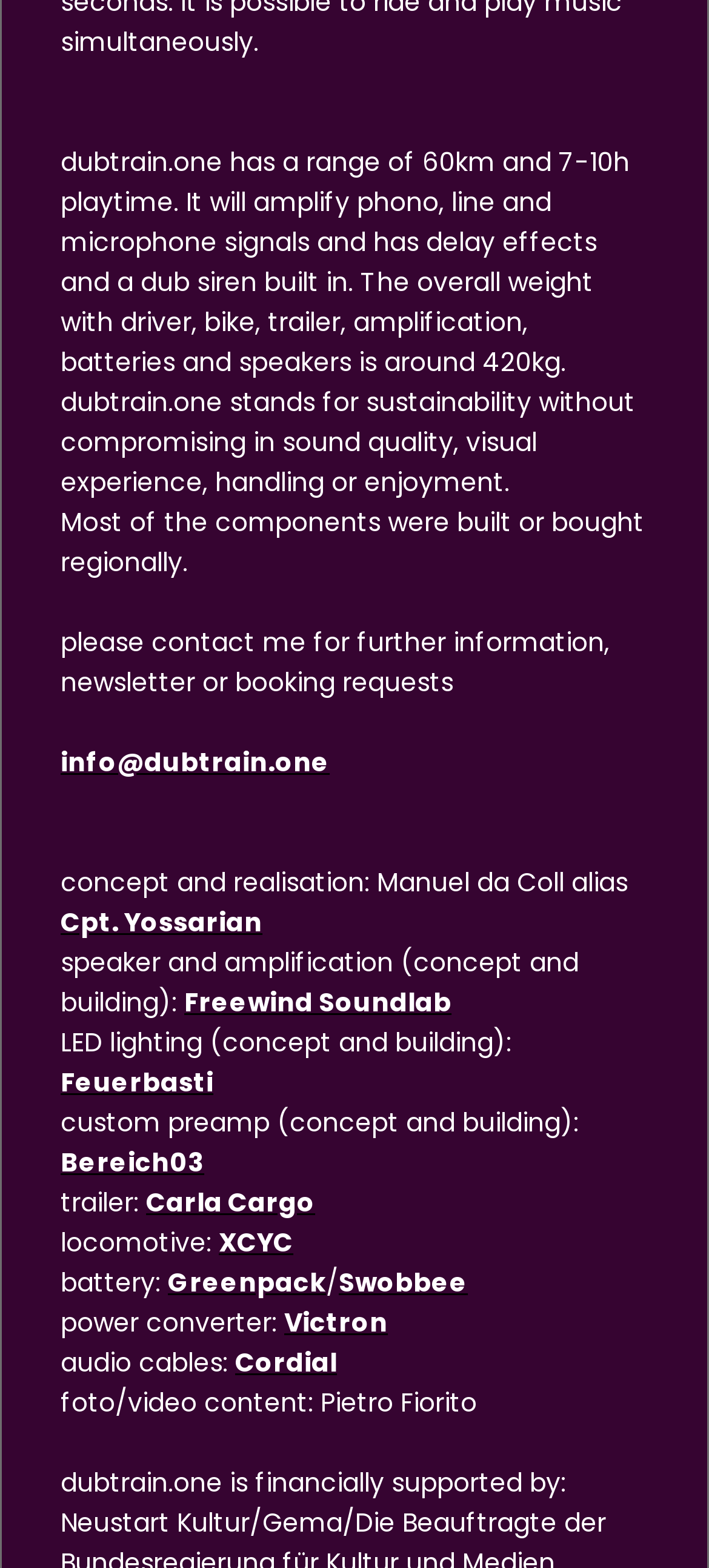How many partners are mentioned for dubtrain.one?
Look at the image and provide a short answer using one word or a phrase.

9